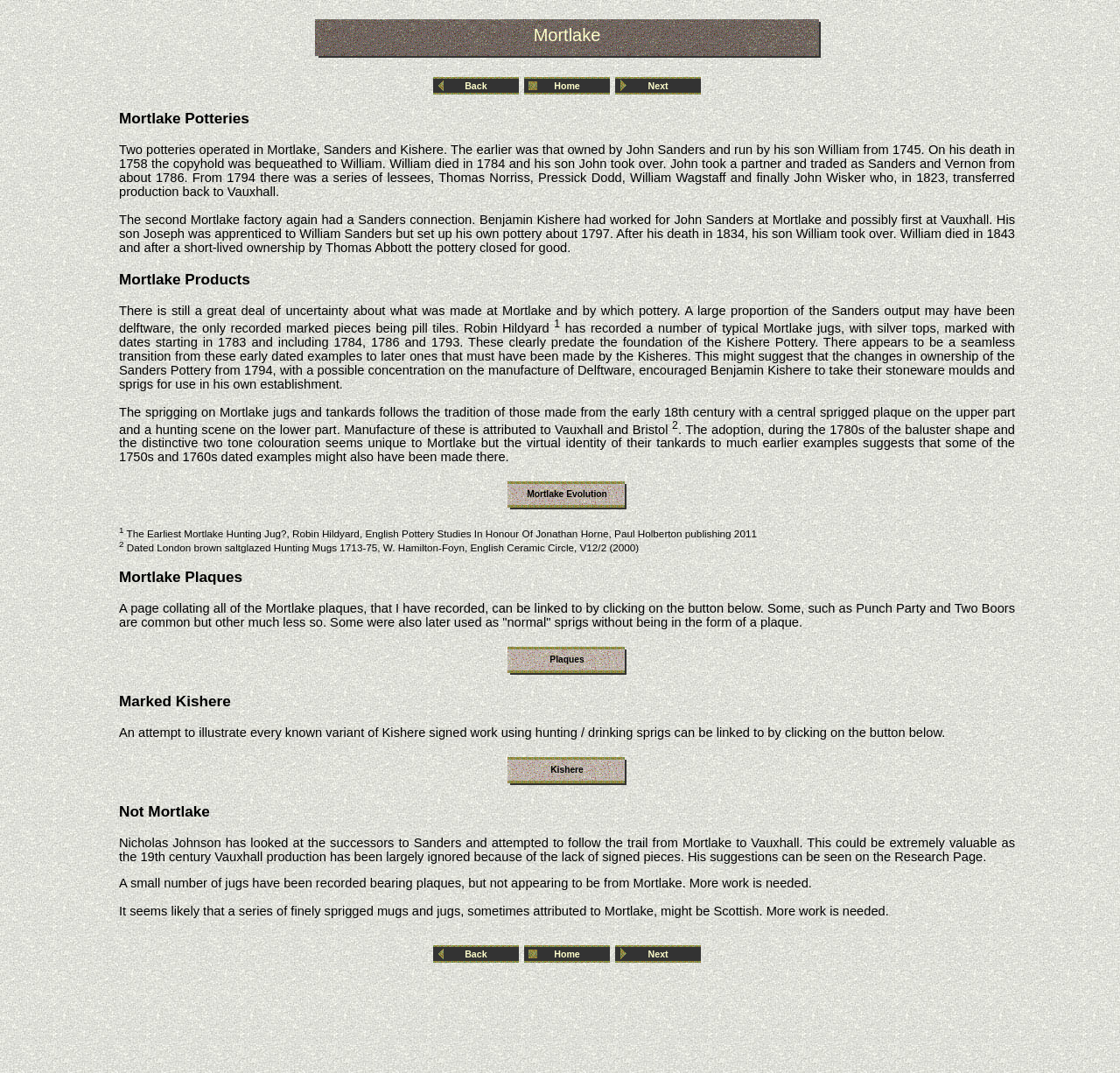Locate the bounding box coordinates of the element that should be clicked to fulfill the instruction: "view Mortlake Evolution".

[0.452, 0.445, 0.561, 0.477]